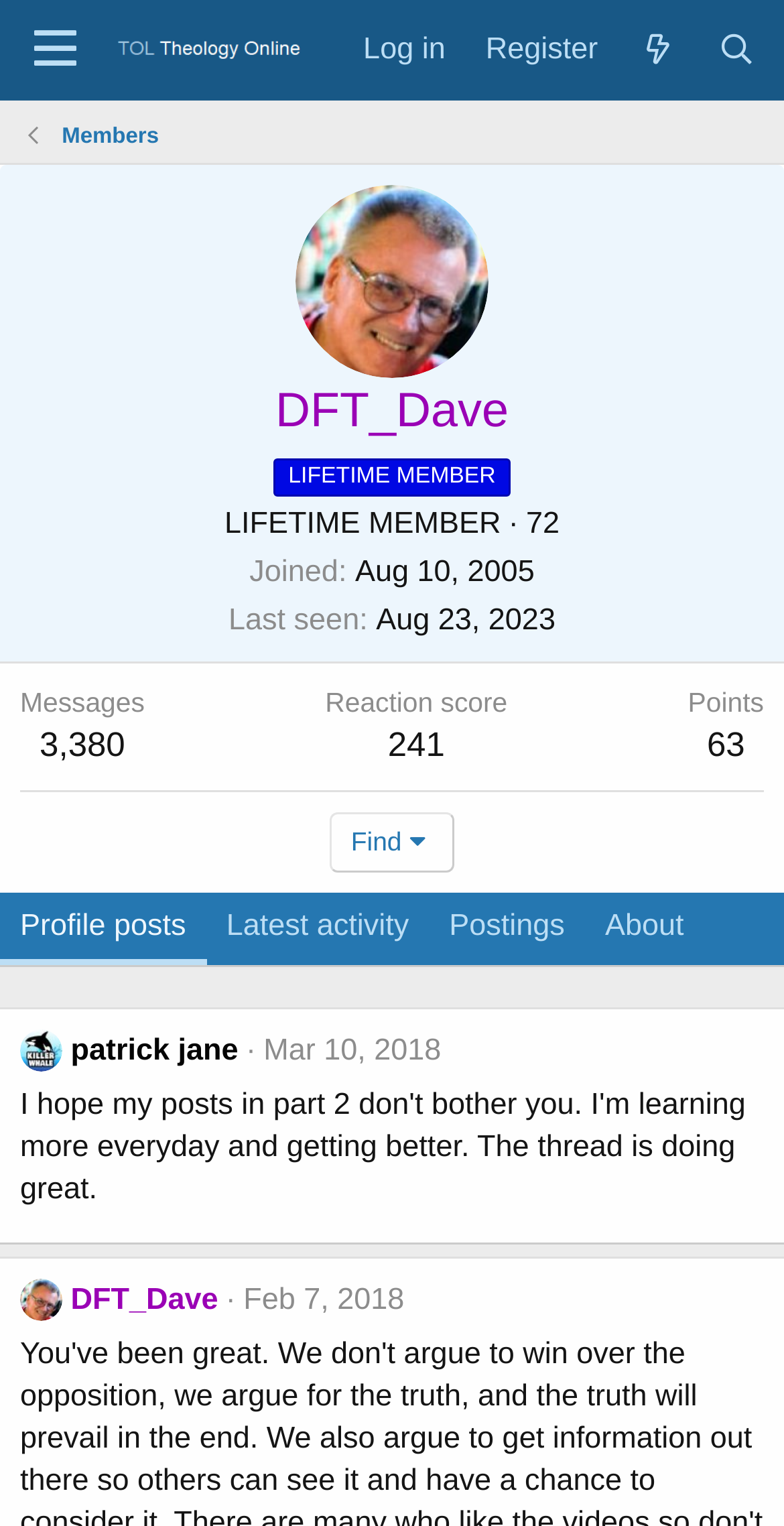What is the reaction score of the user?
Please provide a comprehensive answer based on the visual information in the image.

I found the reaction score by looking at the description list section, where it says 'Reaction score' and then '241' next to it, indicating the reaction score of the user.